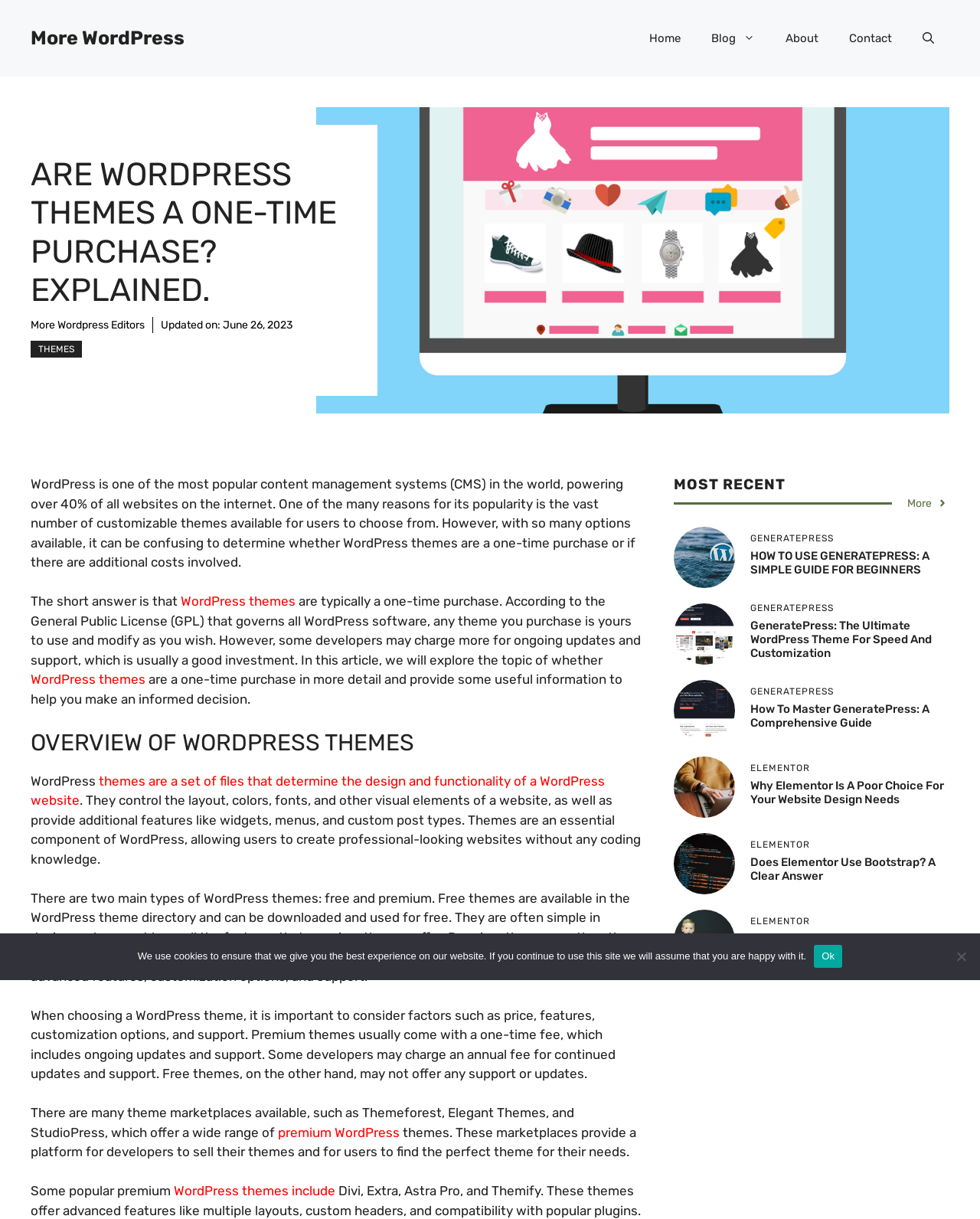What is the General Public License (GPL) related to?
Please look at the screenshot and answer in one word or a short phrase.

WordPress software